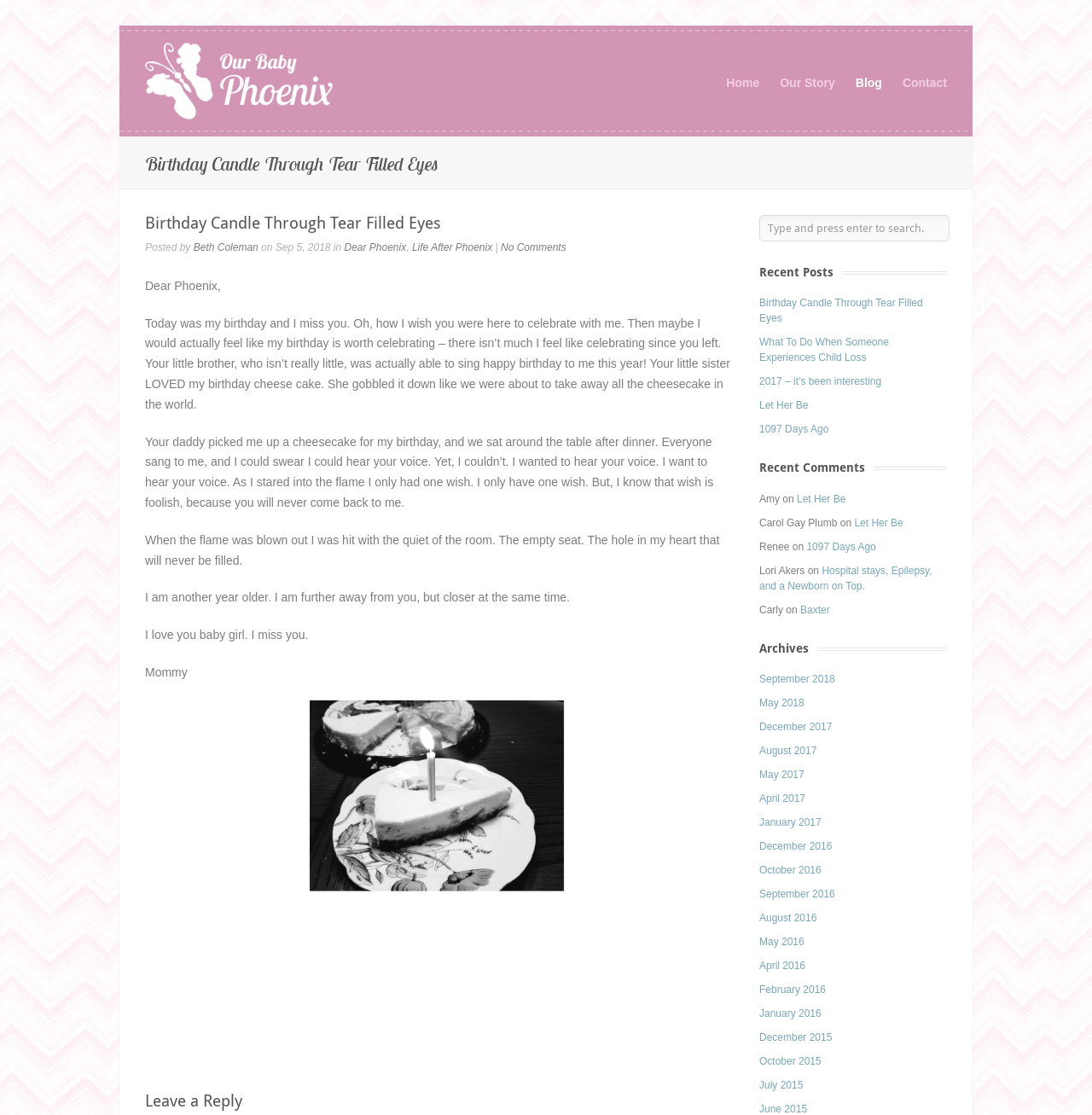Identify and provide the bounding box coordinates of the UI element described: "1097 Days Ago". The coordinates should be formatted as [left, top, right, bottom], with each number being a float between 0 and 1.

[0.739, 0.485, 0.802, 0.496]